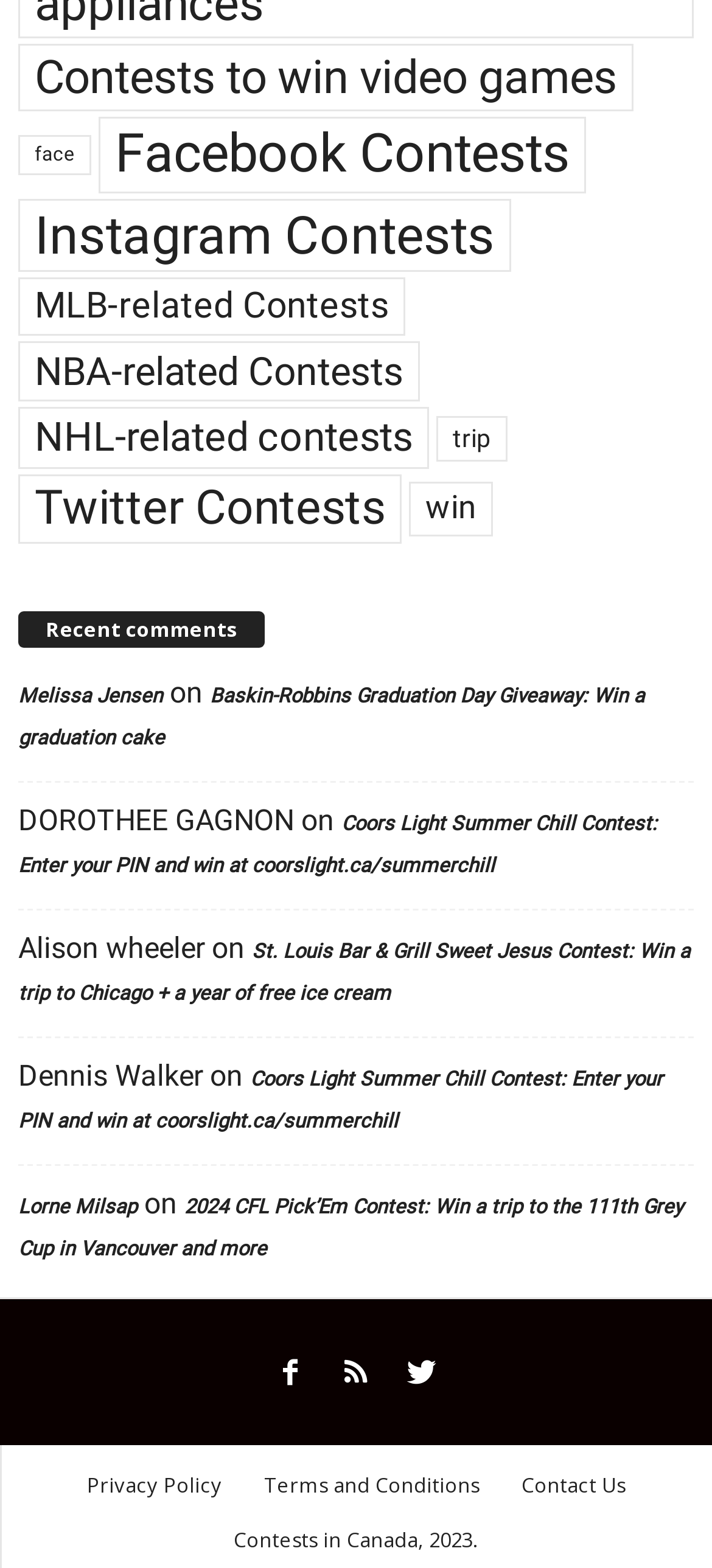Find the bounding box coordinates for the HTML element described in this sentence: "Contests to win video games". Provide the coordinates as four float numbers between 0 and 1, in the format [left, top, right, bottom].

[0.026, 0.028, 0.89, 0.071]